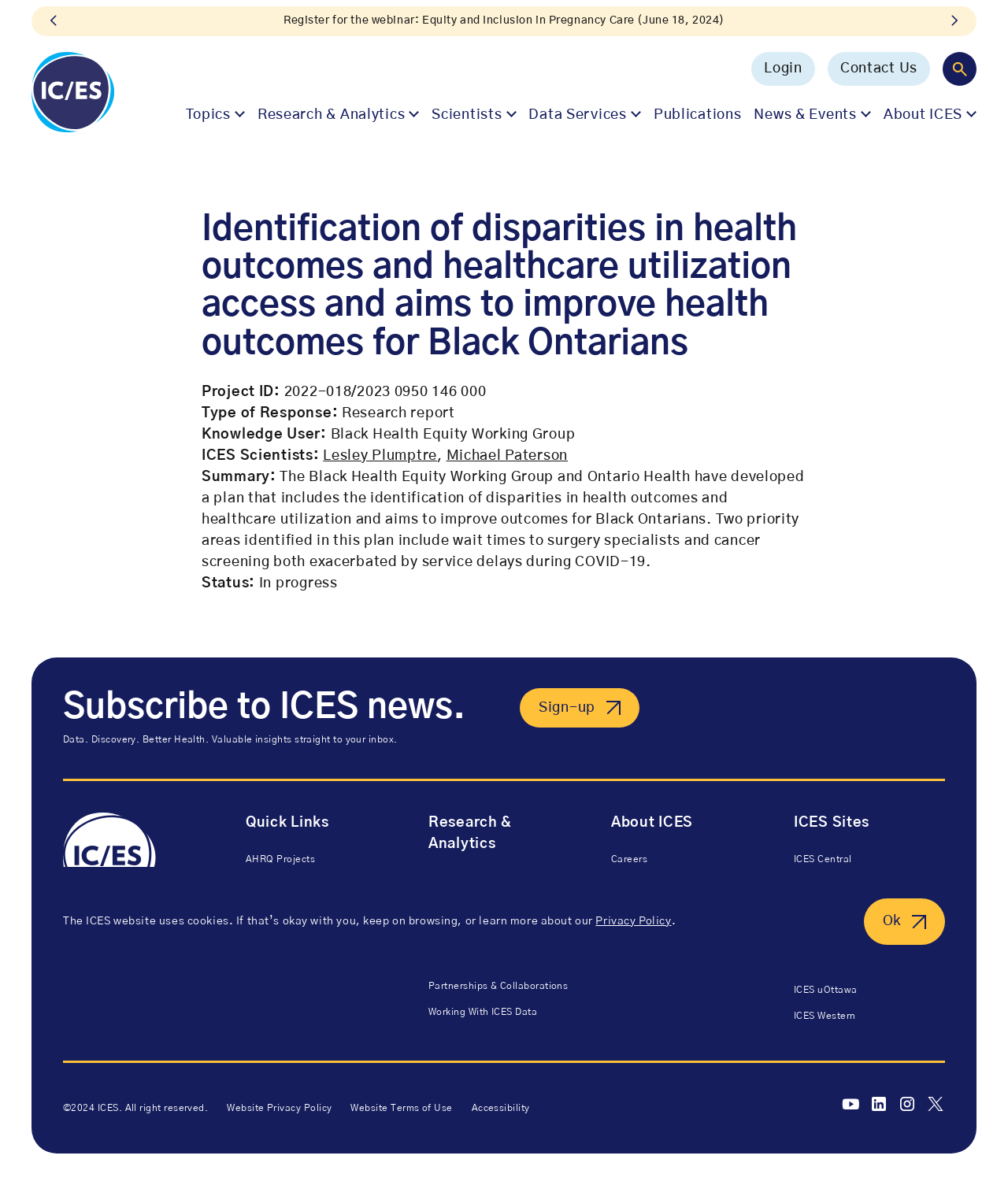Determine the bounding box coordinates of the clickable element to complete this instruction: "Contact Us". Provide the coordinates in the format of four float numbers between 0 and 1, [left, top, right, bottom].

[0.821, 0.044, 0.923, 0.072]